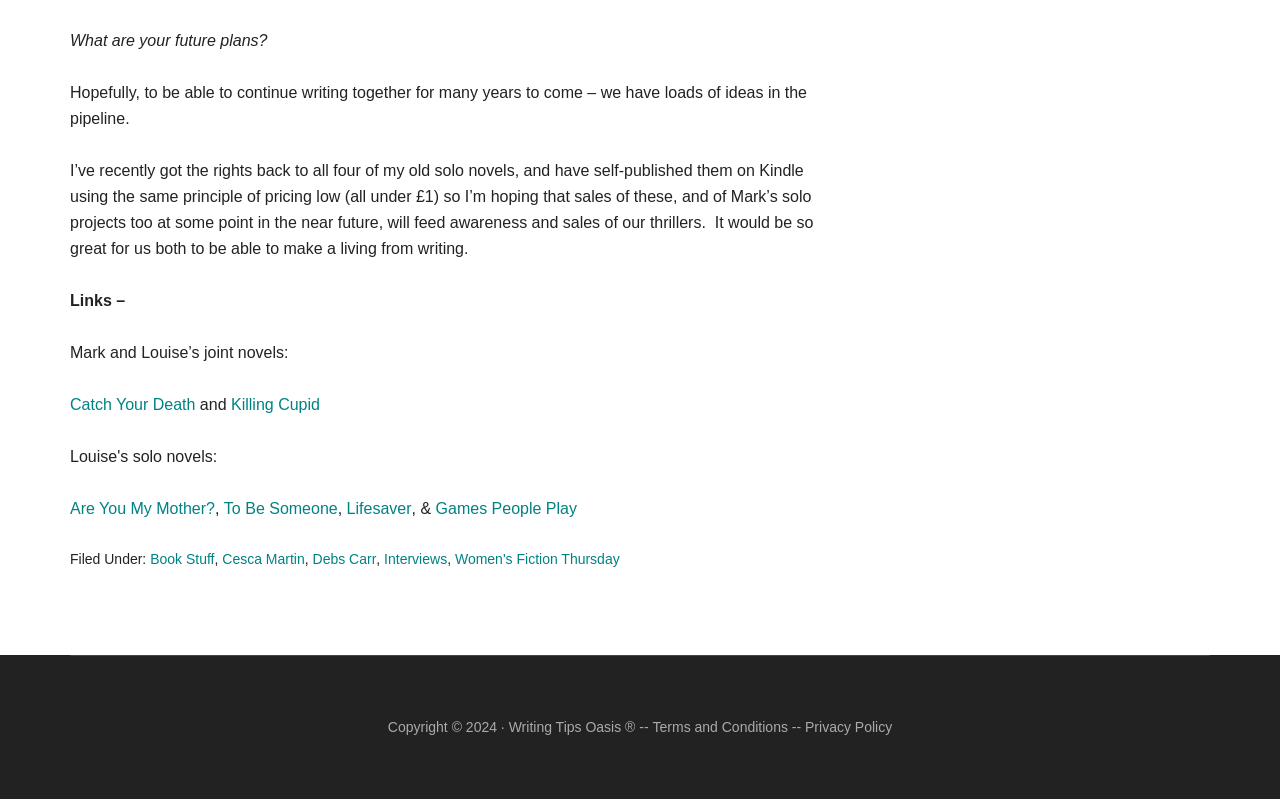Answer this question in one word or a short phrase: What is the category of the article?

Book Stuff